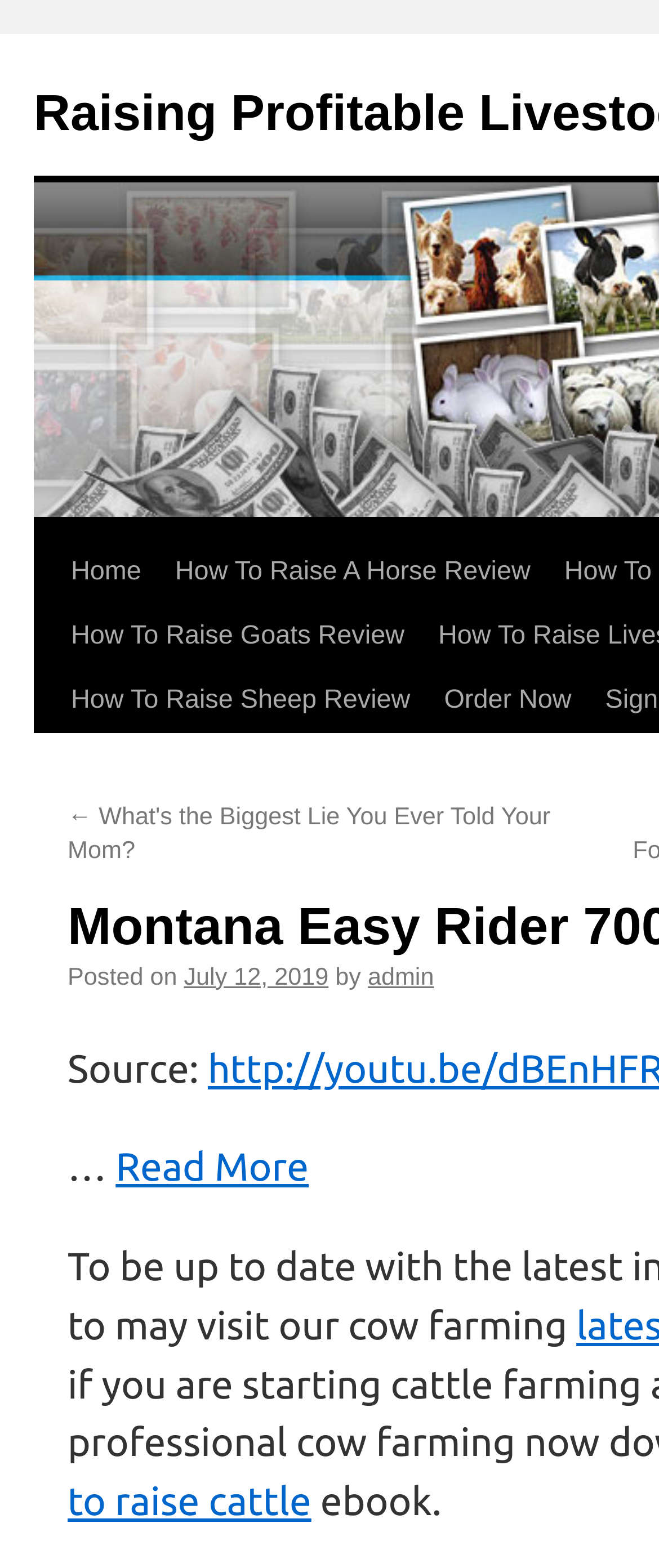Please find the bounding box coordinates of the clickable region needed to complete the following instruction: "Click on the 'Order Now' button". The bounding box coordinates must consist of four float numbers between 0 and 1, i.e., [left, top, right, bottom].

[0.648, 0.427, 0.893, 0.468]